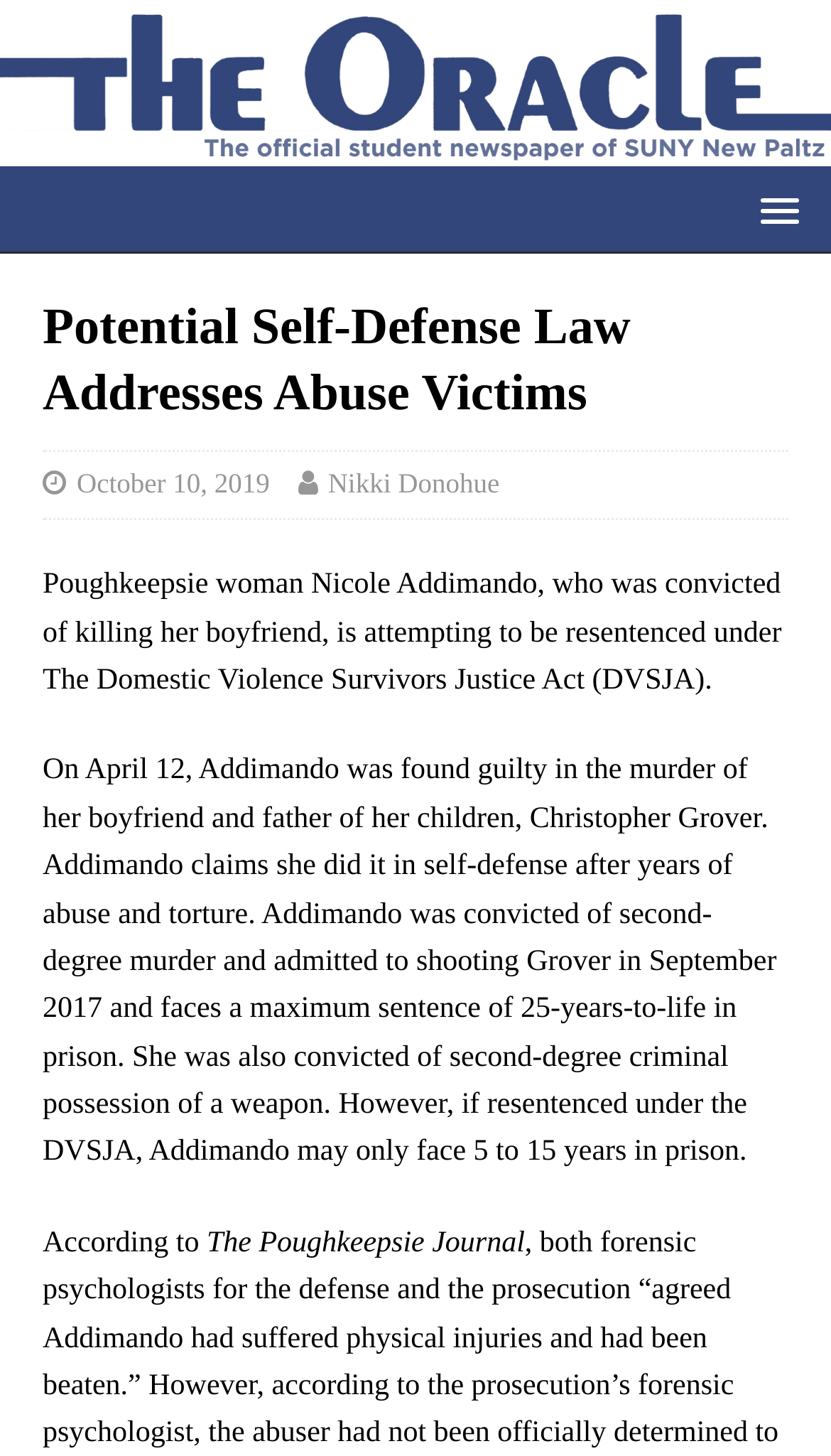What is the potential sentence range if Nicole Addimando is resentenced under DVSJA?
Use the screenshot to answer the question with a single word or phrase.

5 to 15 years